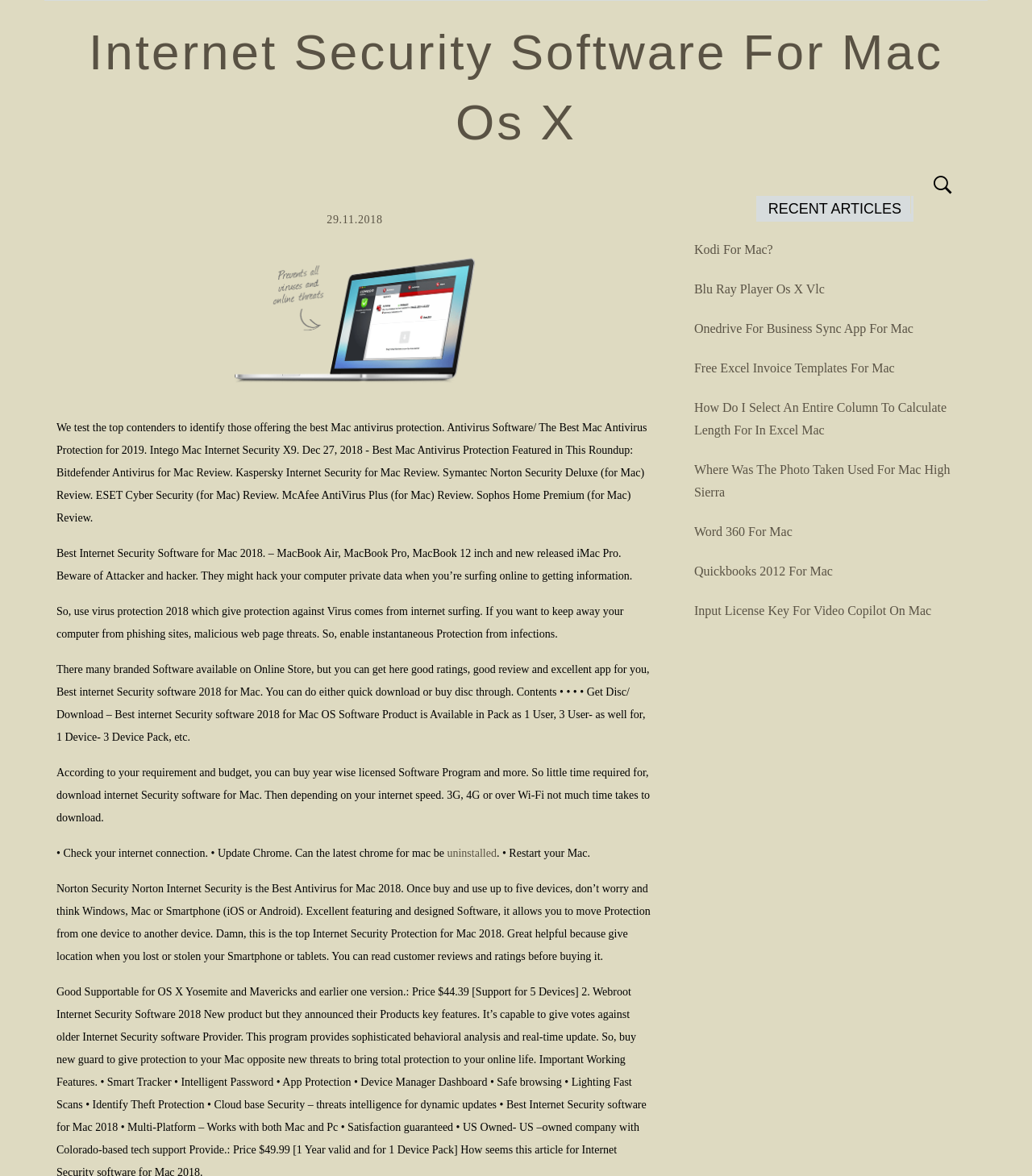Please identify the bounding box coordinates of the element's region that I should click in order to complete the following instruction: "Check the latest chrome for mac". The bounding box coordinates consist of four float numbers between 0 and 1, i.e., [left, top, right, bottom].

[0.055, 0.72, 0.433, 0.731]